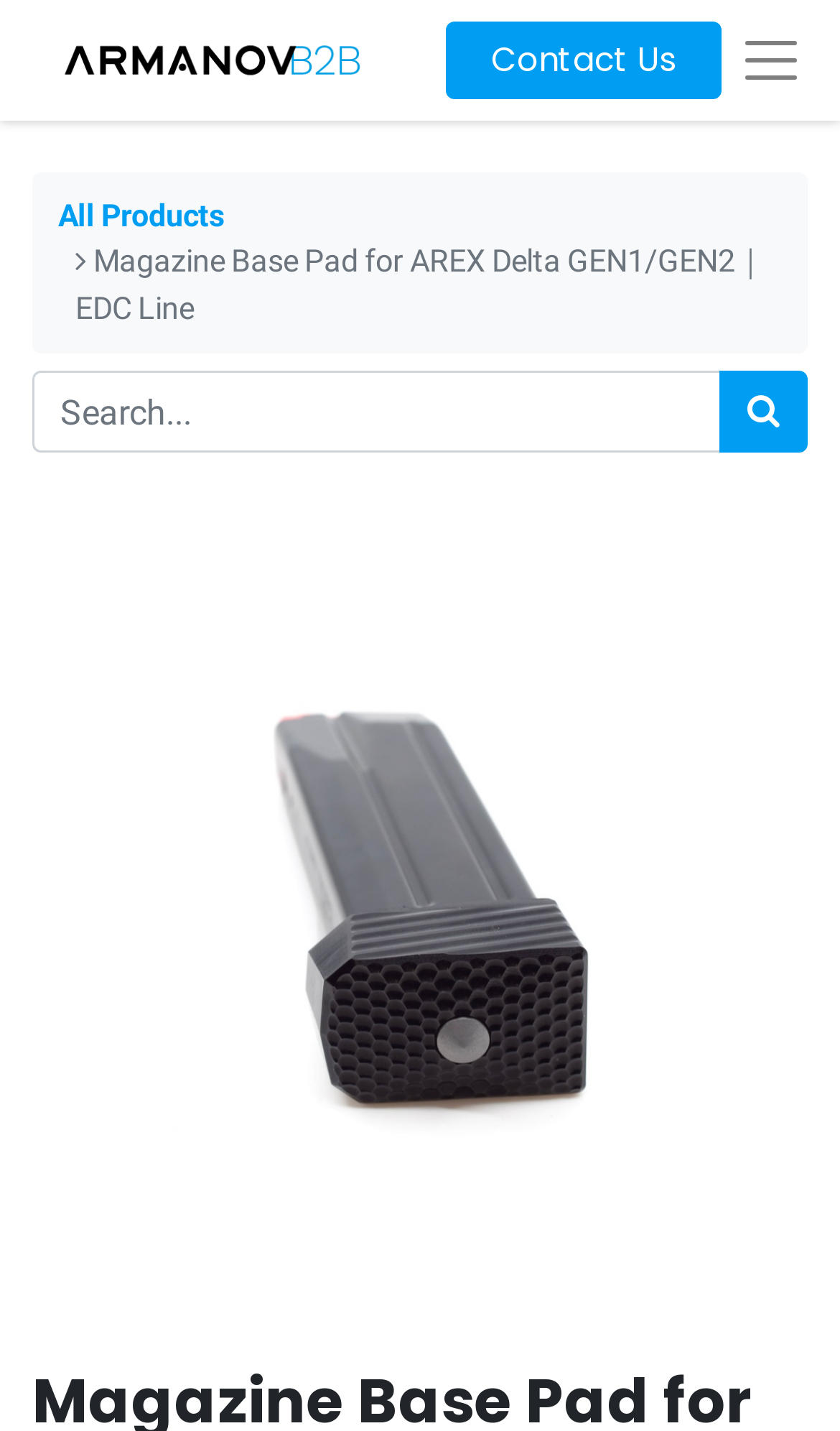Create a detailed narrative of the webpage’s visual and textual elements.

The webpage appears to be a product page for the Armanov EDC Line Mag Pads for Arex Delta, featuring a glass breaker tip. At the top left corner, there is a logo of Business Portal, which is also a clickable link. To the right of the logo, there is a link to "Contact Us" and a button with no text. 

Below the top section, there is a navigation menu with a link to "All Products". The main product title, "Magazine Base Pad for AREX Delta GEN1/GEN2｜EDC Line", is displayed prominently in the middle of the page. 

On the top right side, there is a search bar with a search button and a placeholder text "Search...". Below the search bar, there is a large image of the product, taking up most of the page's vertical space. 

At the top middle of the page, there are three short lines of text: "Press", "esc", and "to exit full screen", which seem to be instructions for exiting full-screen mode.